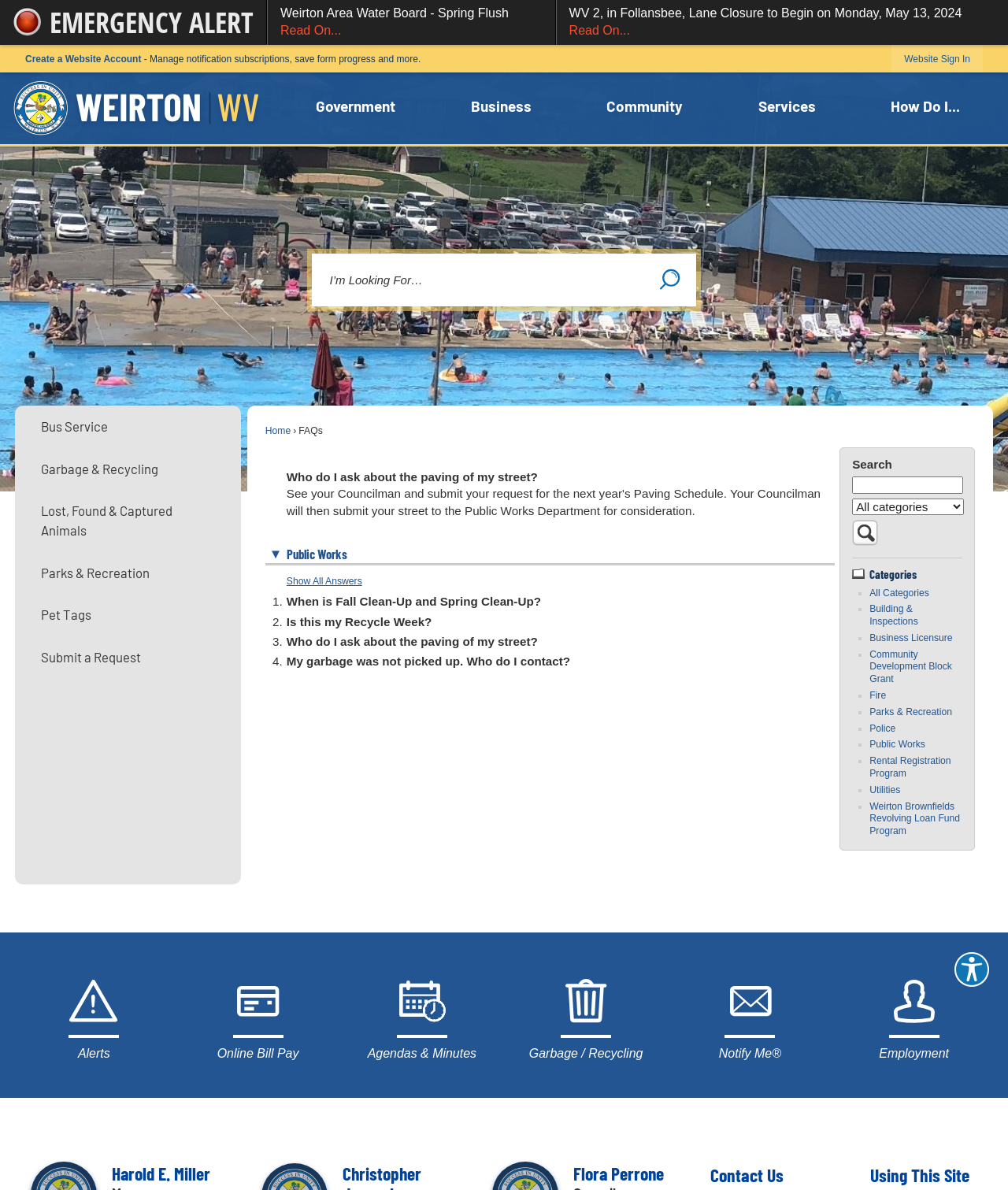Please identify the bounding box coordinates of the region to click in order to complete the given instruction: "Show all answers". The coordinates should be four float numbers between 0 and 1, i.e., [left, top, right, bottom].

[0.284, 0.484, 0.359, 0.493]